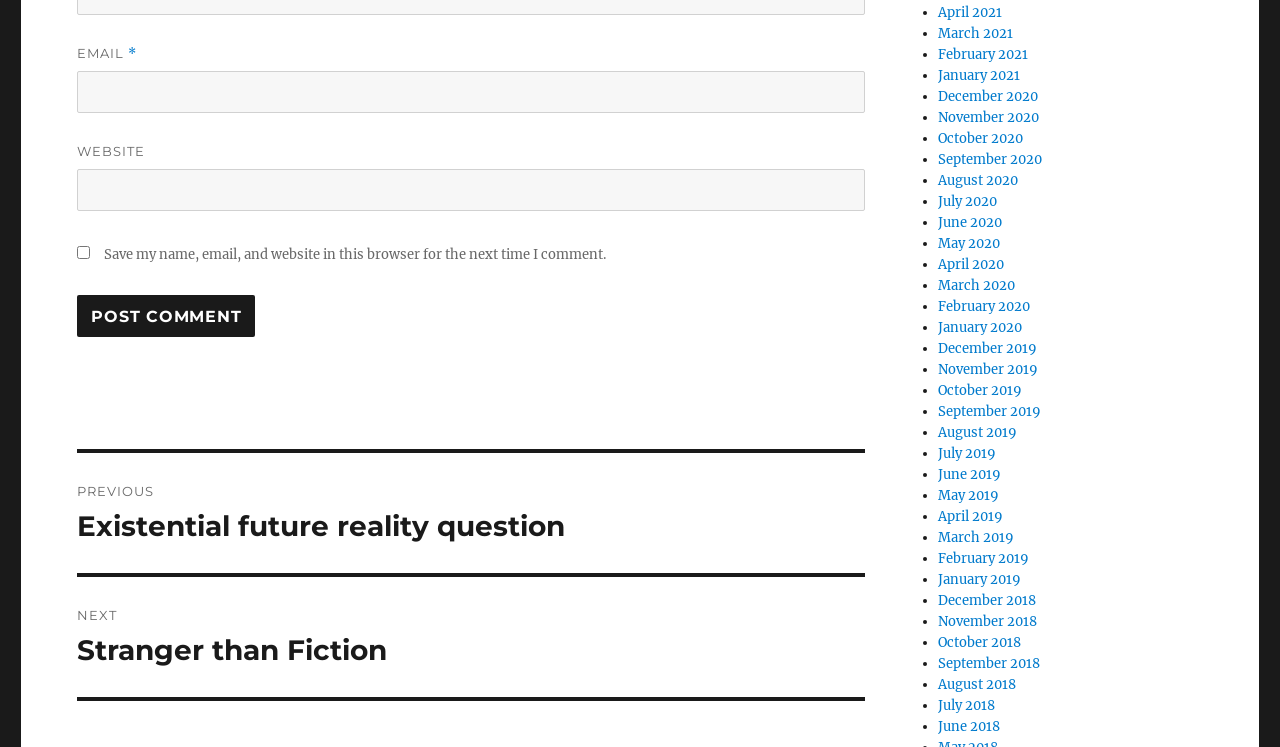Locate the bounding box coordinates of the element I should click to achieve the following instruction: "Enter email address".

[0.06, 0.095, 0.676, 0.152]